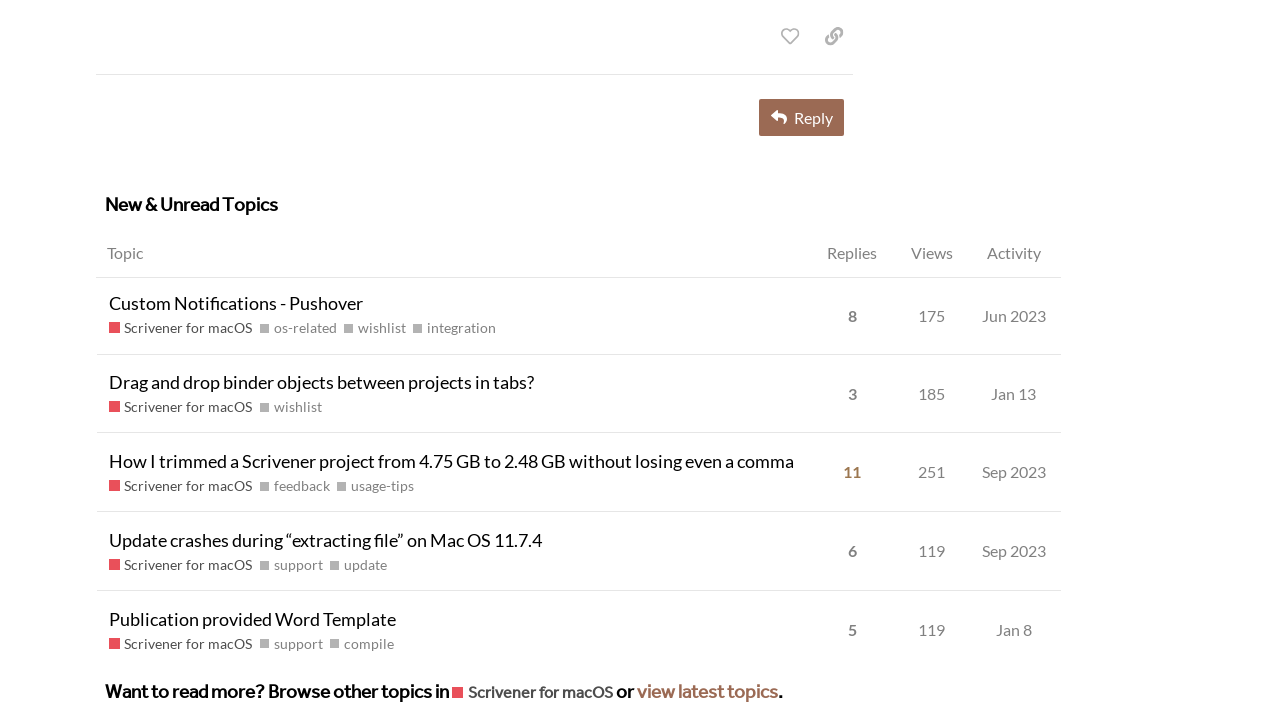Locate the bounding box of the UI element with the following description: "Jan 13".

[0.77, 0.507, 0.813, 0.574]